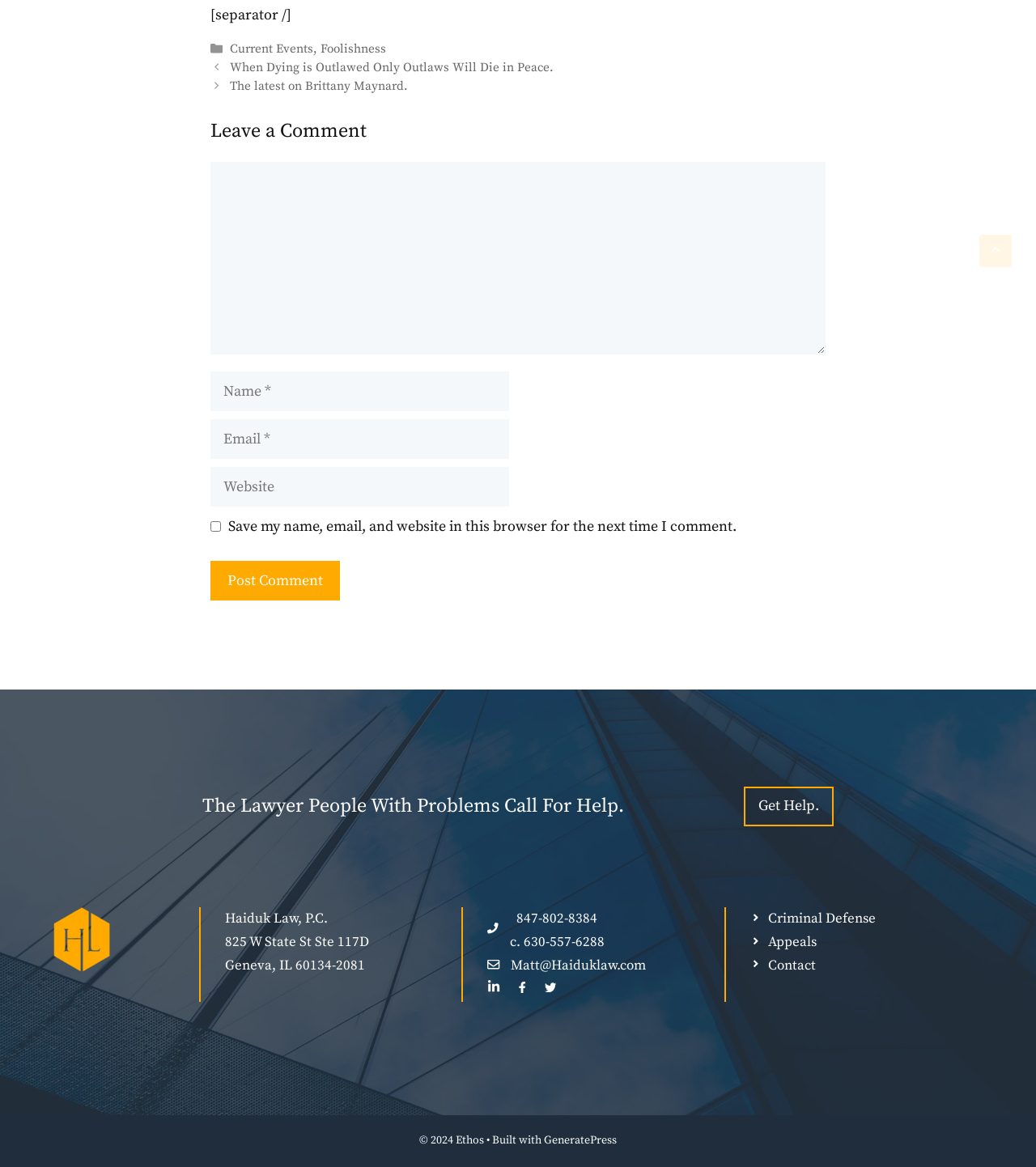Pinpoint the bounding box coordinates of the element you need to click to execute the following instruction: "Click on the 'Post Comment' button". The bounding box should be represented by four float numbers between 0 and 1, in the format [left, top, right, bottom].

[0.203, 0.481, 0.328, 0.515]